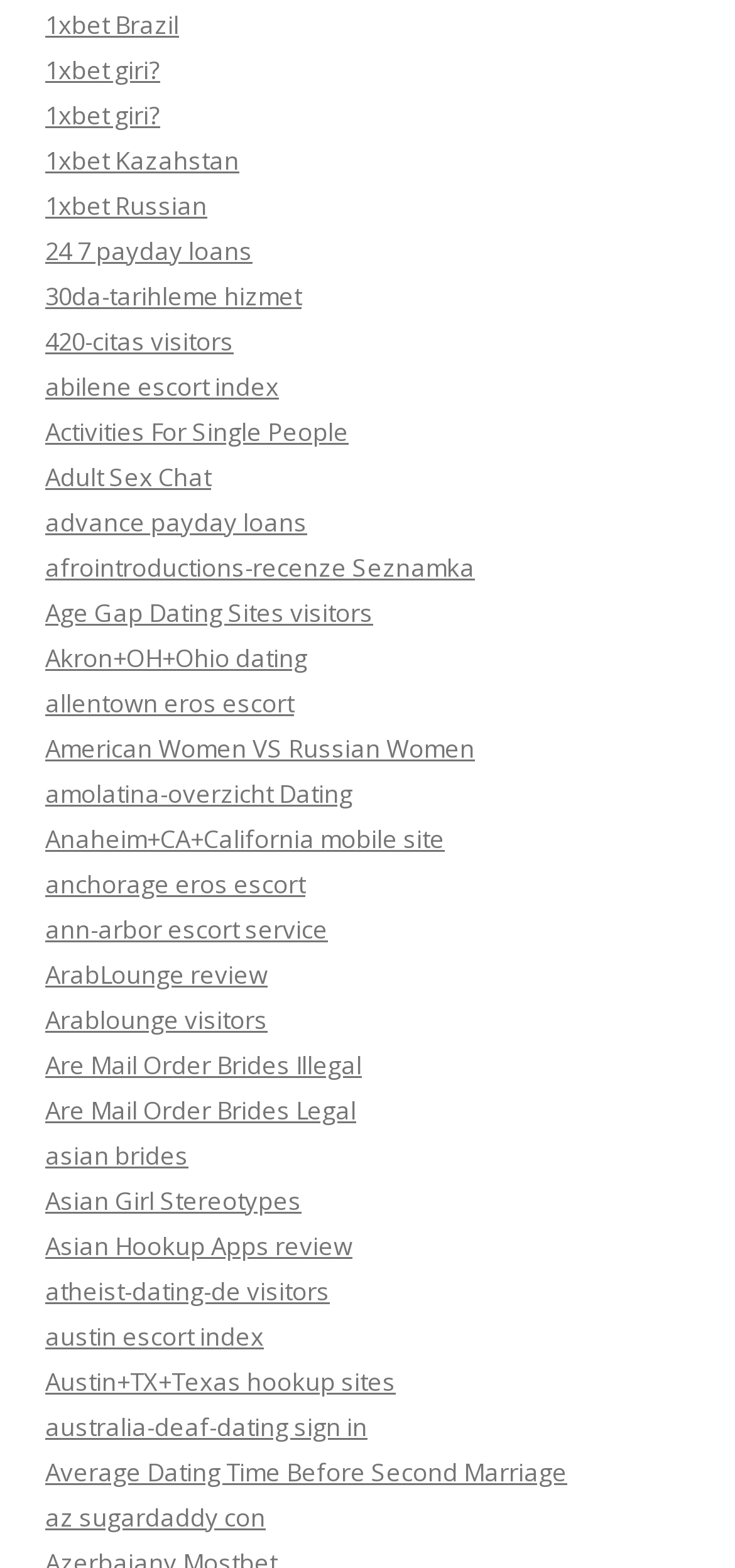Please determine the bounding box of the UI element that matches this description: Anaheim+CA+California mobile site. The coordinates should be given as (top-left x, top-left y, bottom-right x, bottom-right y), with all values between 0 and 1.

[0.062, 0.524, 0.605, 0.546]